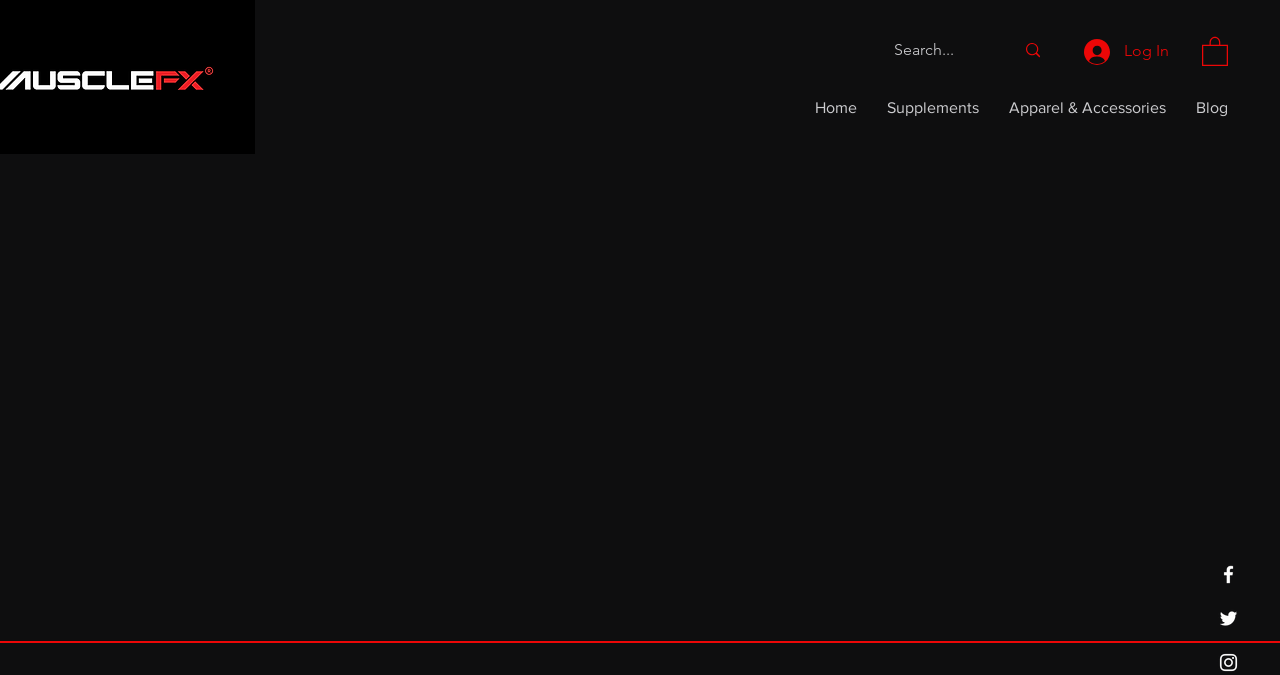What is the first navigation link?
Examine the image closely and answer the question with as much detail as possible.

I looked at the navigation links and found that the first link is 'Home', which is located at the top of the navigation menu.